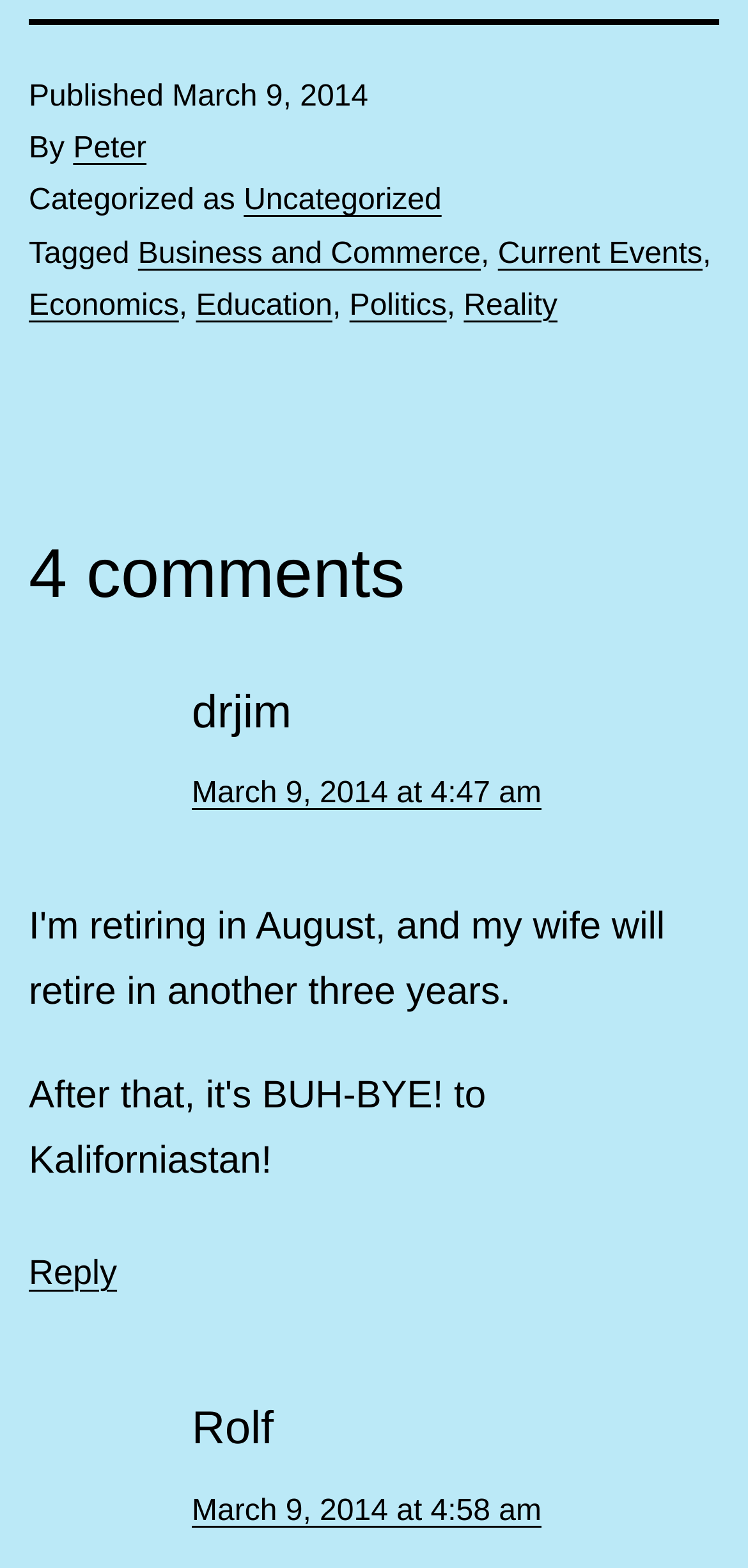How many tags are there in the article?
Respond with a short answer, either a single word or a phrase, based on the image.

5